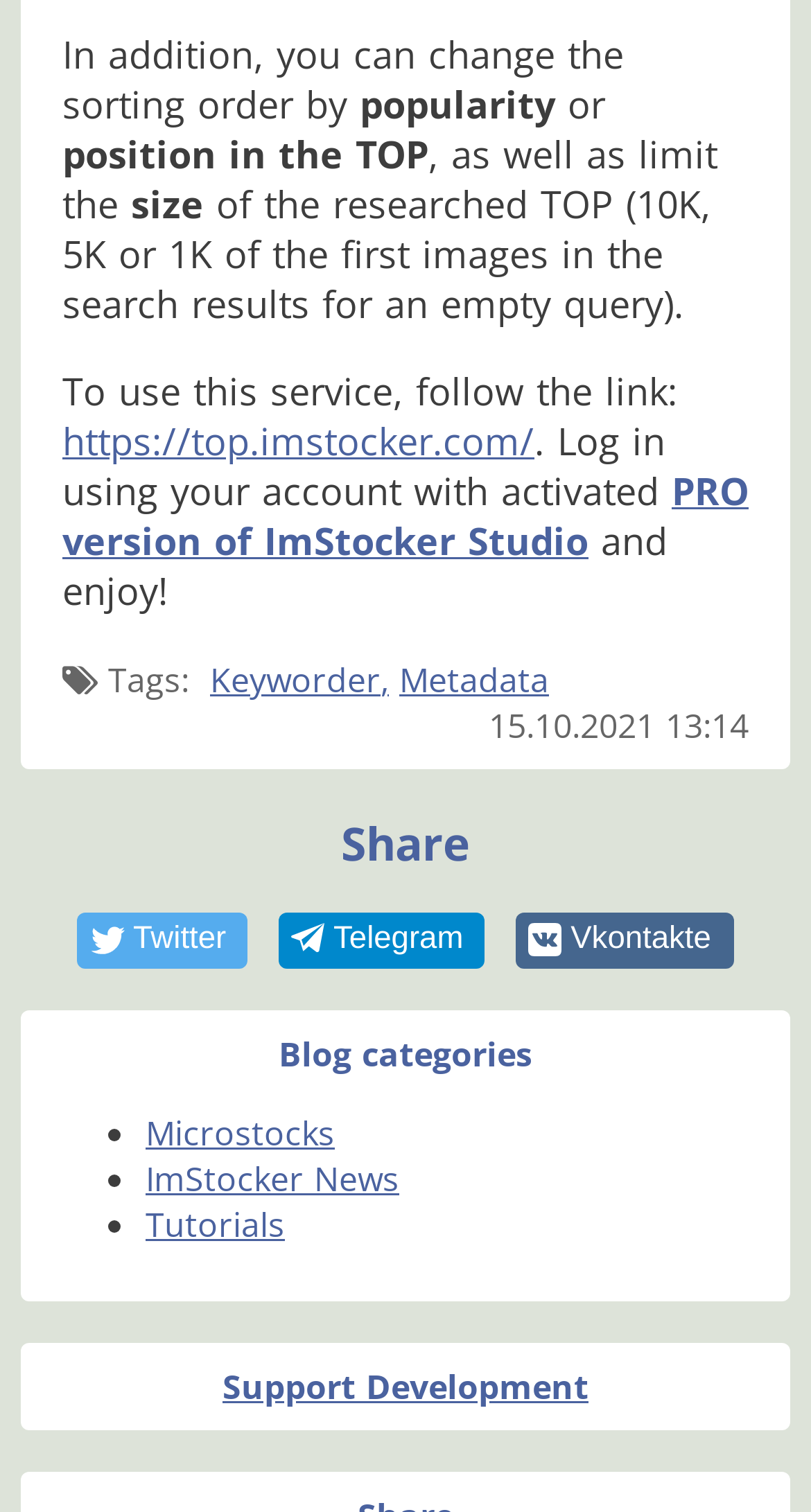Please give the bounding box coordinates of the area that should be clicked to fulfill the following instruction: "Visit the Microstocks blog category". The coordinates should be in the format of four float numbers from 0 to 1, i.e., [left, top, right, bottom].

[0.179, 0.734, 0.413, 0.764]